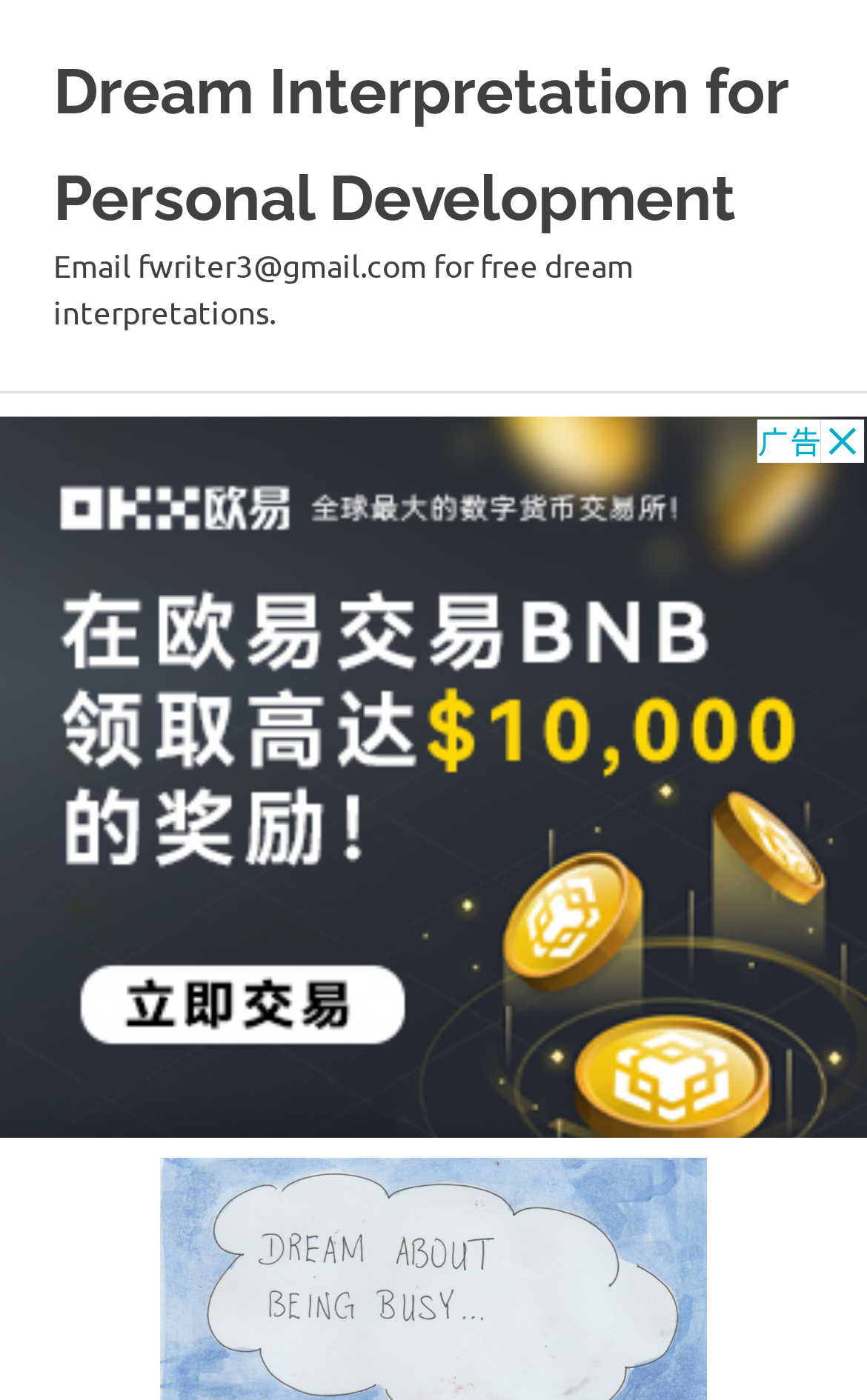Identify the first-level heading on the webpage and generate its text content.

Dreaming of blood on wall